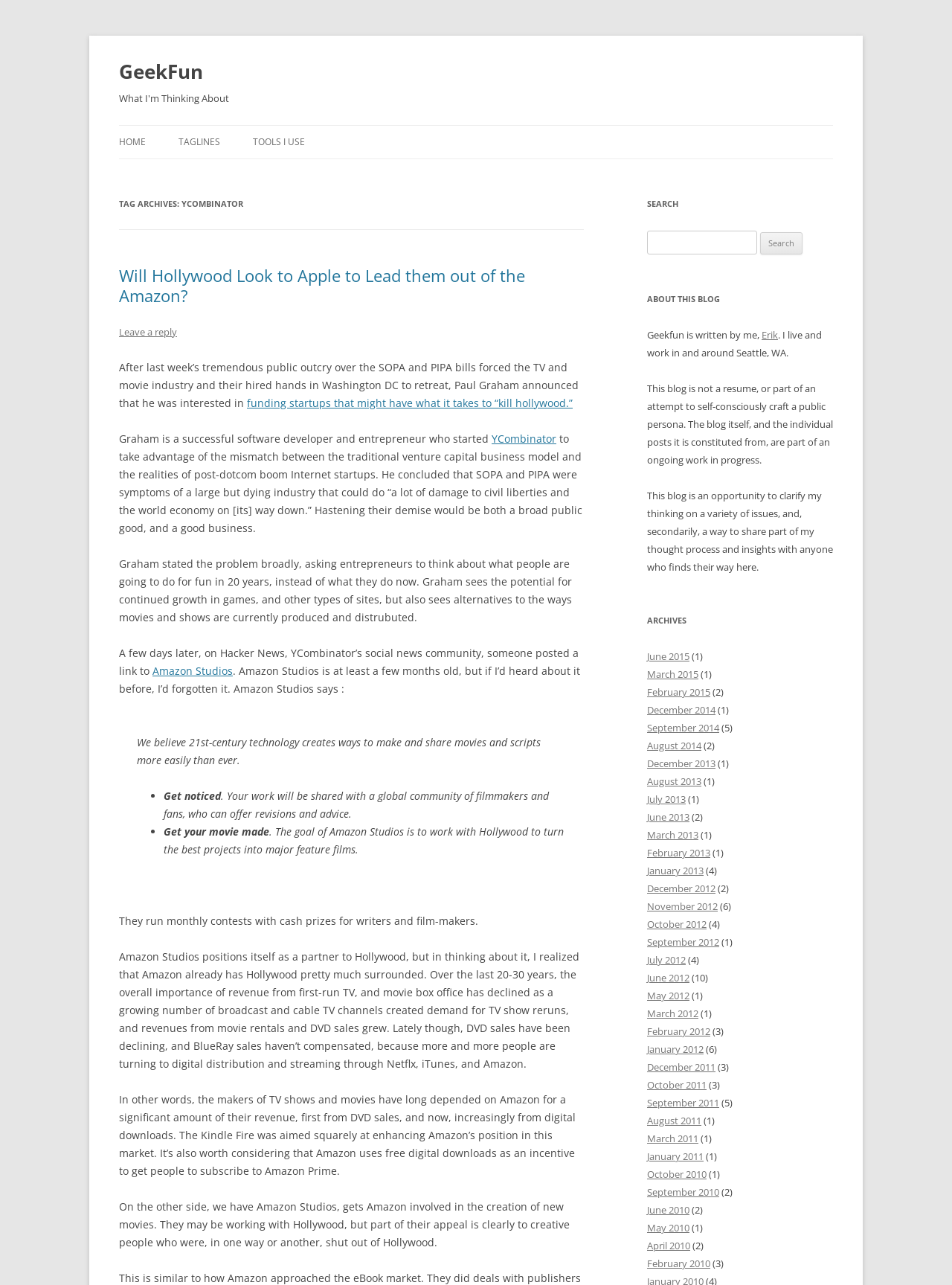Generate a comprehensive description of the contents of the webpage.

The webpage is a blog titled "GeekFun" with a focus on technology and entrepreneurship. At the top, there is a heading "GeekFun" and a link to the same name. Below it, there is a heading "What I'm Thinking About" followed by a series of links to different sections of the blog, including "HOME", "TAGLINES", and "TOOLS I USE".

The main content of the page is a blog post titled "Will Hollywood Look to Apple to Lead them out of the Amazon?" which discusses the potential disruption of the entertainment industry by technology companies like Apple and Amazon. The post is divided into several paragraphs, with links to related articles and websites, including Amazon Studios.

To the right of the main content, there are several sections, including a search bar, a section about the blog and its author, and an archives section with links to past blog posts organized by month and year.

Throughout the page, there are various links, headings, and blocks of text, with a focus on discussing the intersection of technology and entertainment.